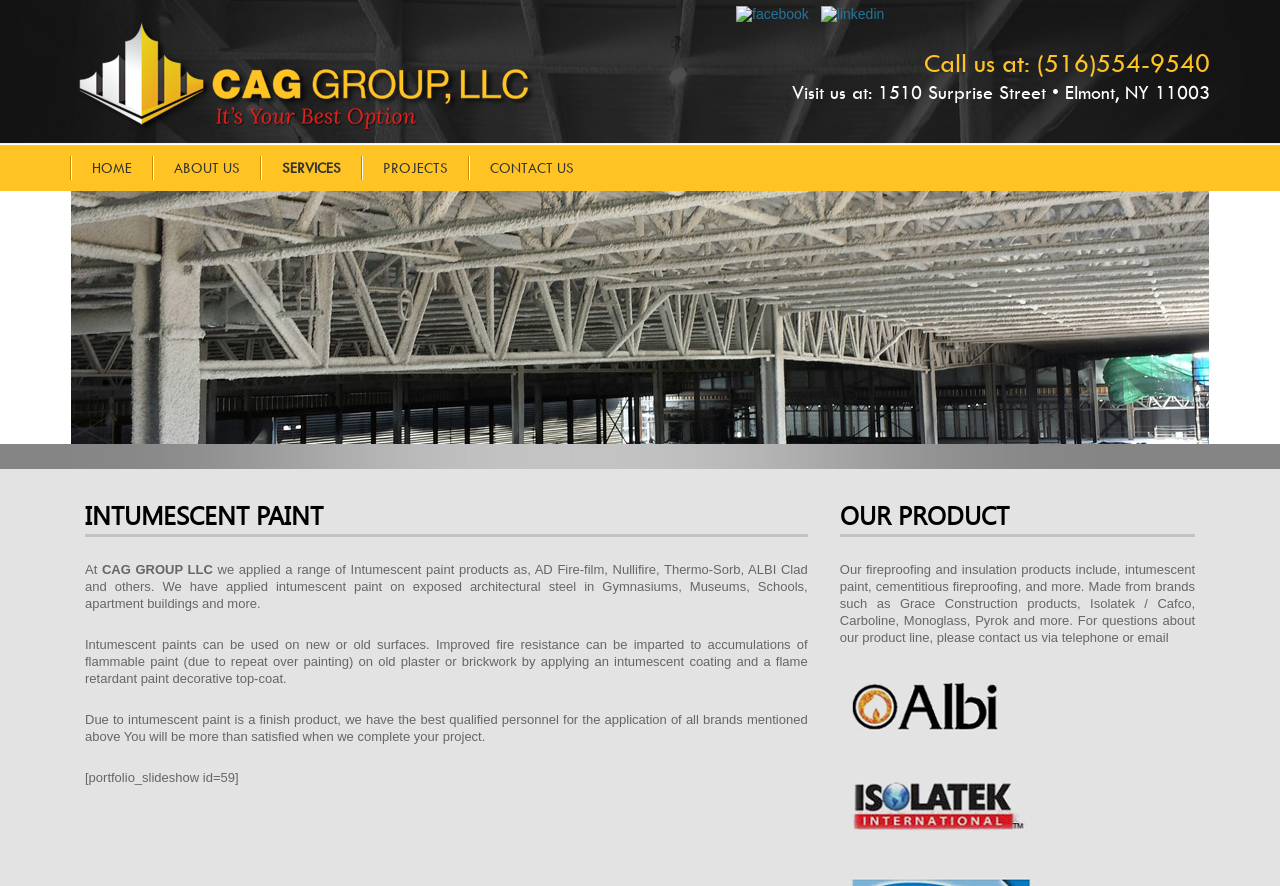What brands of intumescent paint does the company apply?
Refer to the image and provide a concise answer in one word or phrase.

AD Fire-film, Nullifire, Thermo-Sorb, ALBI Clad and others